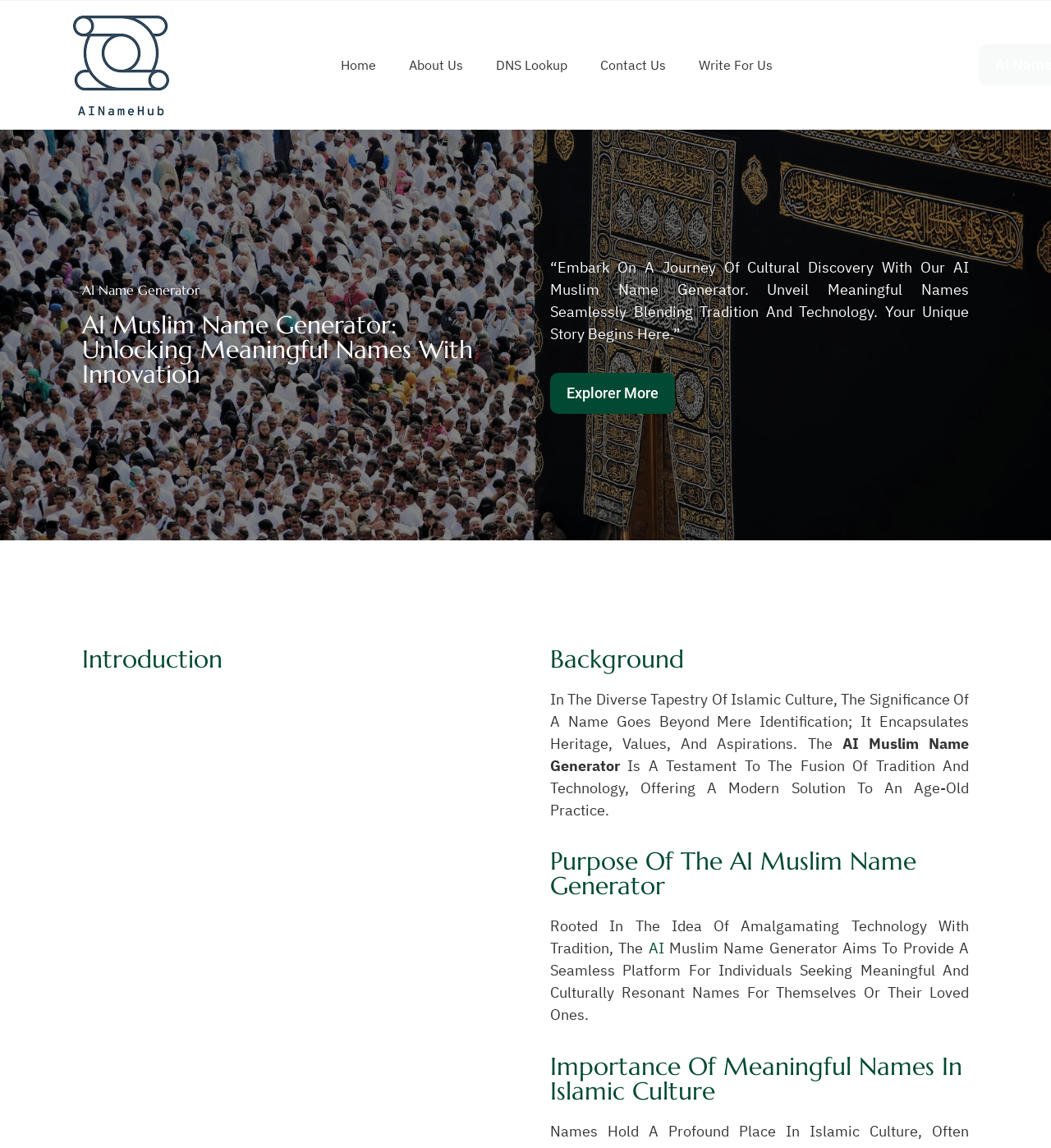Identify the bounding box coordinates of the part that should be clicked to carry out this instruction: "explore AI name generators".

[0.77, 0.039, 0.928, 0.074]